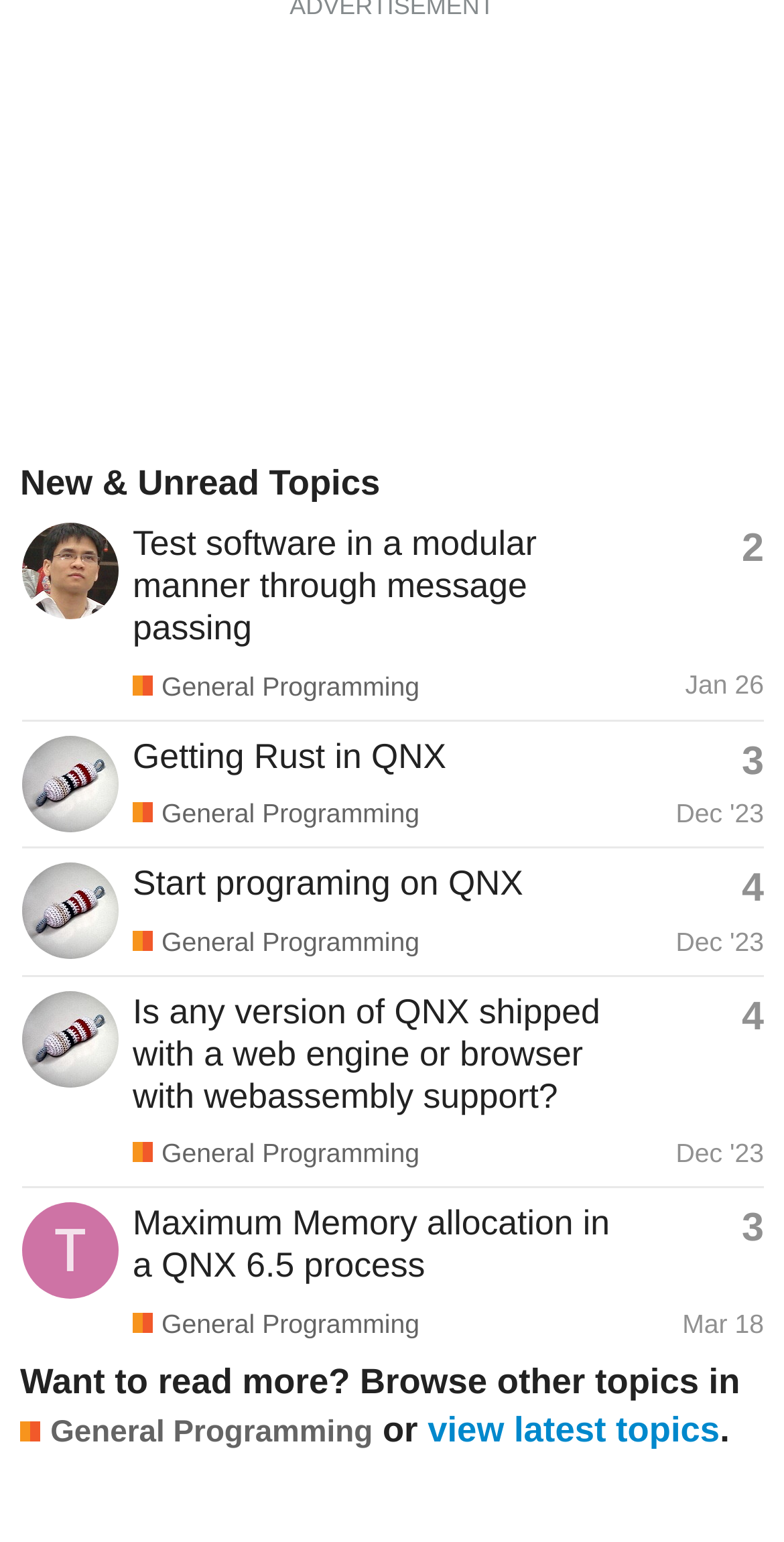Please determine the bounding box coordinates of the clickable area required to carry out the following instruction: "Browse General Programming topics". The coordinates must be four float numbers between 0 and 1, represented as [left, top, right, bottom].

[0.169, 0.435, 0.535, 0.455]